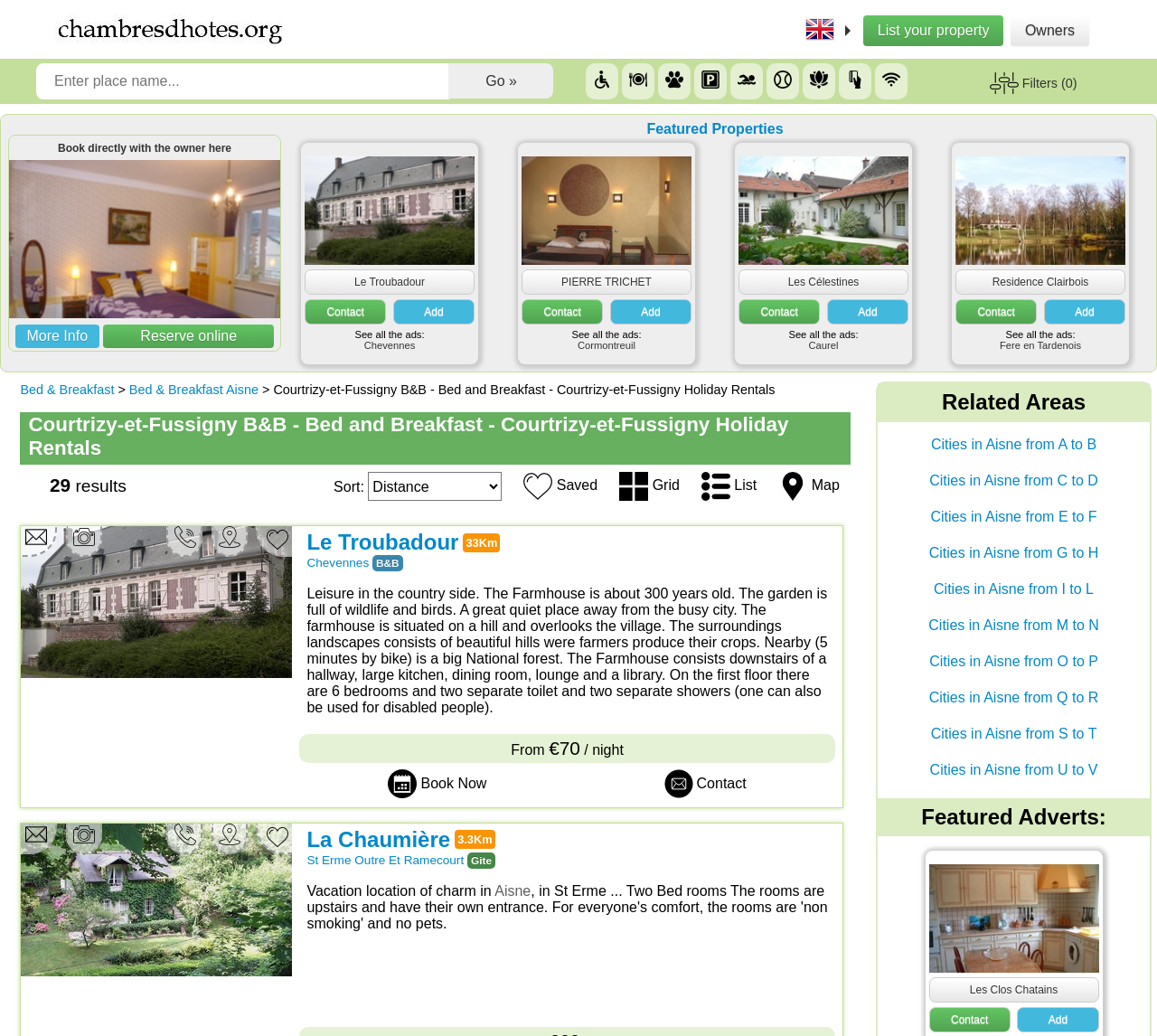What is the purpose of the 'Sort:' dropdown?
Based on the image, answer the question with as much detail as possible.

The 'Sort:' dropdown is likely used to sort the search results, allowing users to organize the listings in a specific order, such as by price or distance.